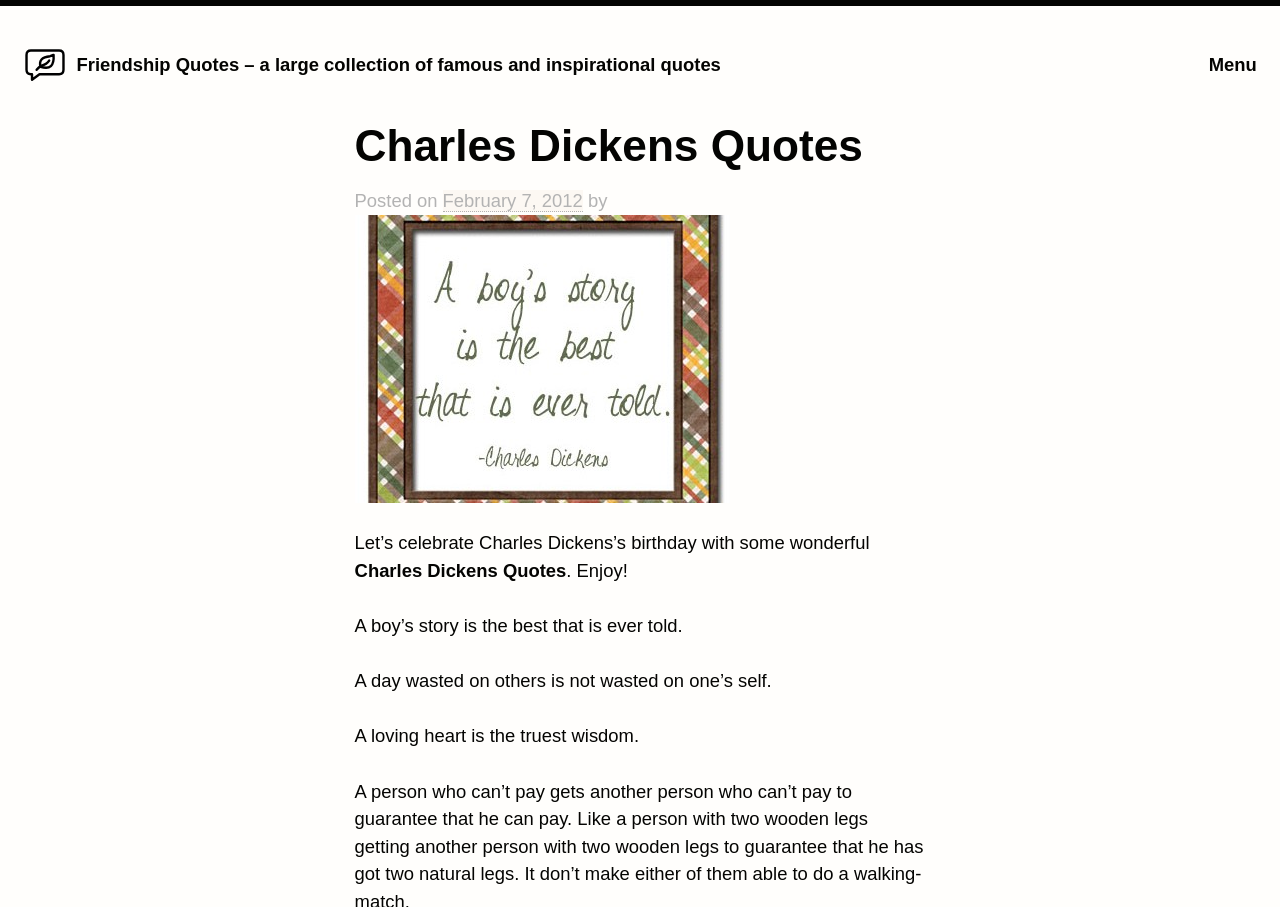Please give a concise answer to this question using a single word or phrase: 
What is the date of the post?

February 7, 2012